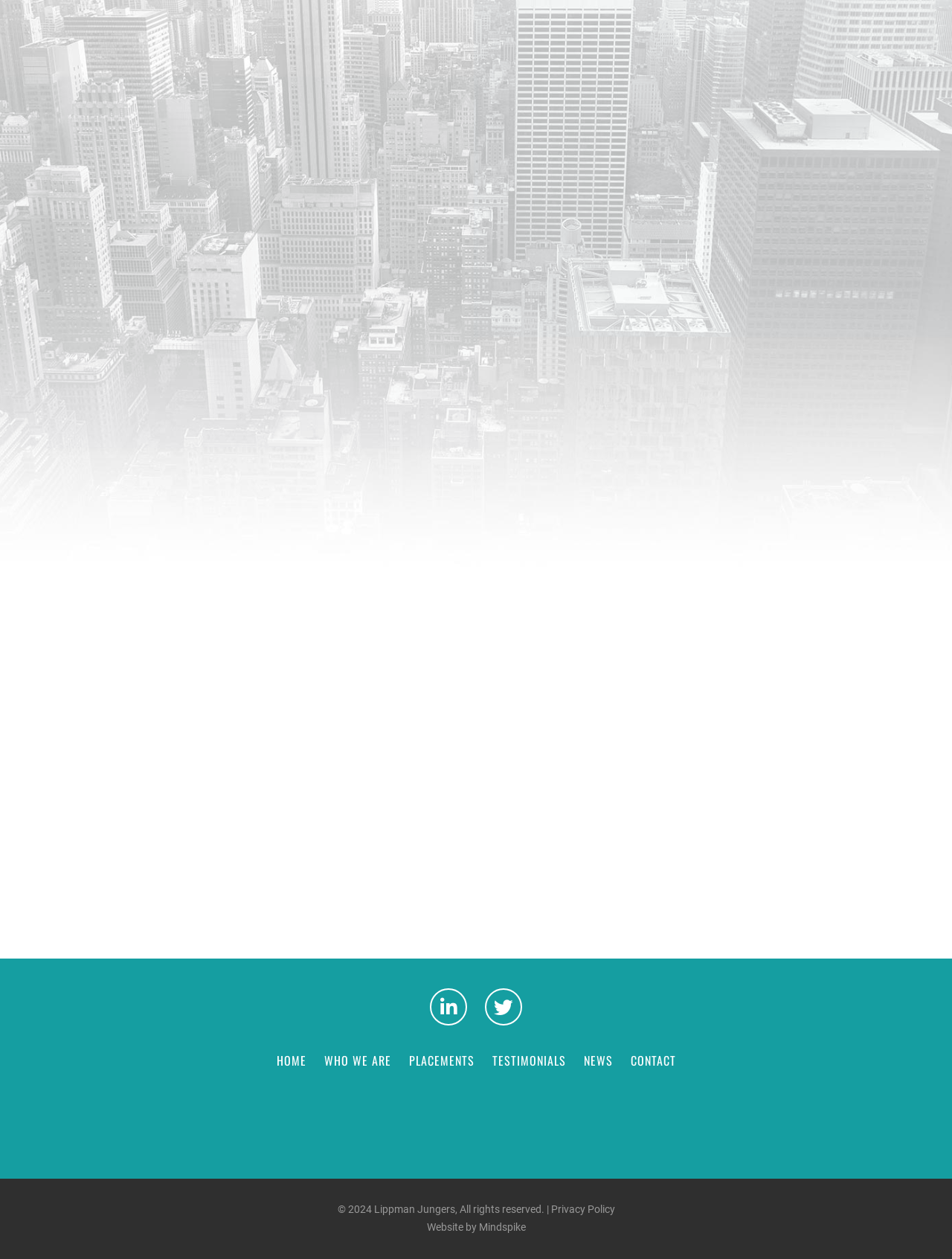What is the name of the award shown in the image?
Using the image, provide a detailed and thorough answer to the question.

The image on the webpage shows an award, and the text associated with it is 'The 2024 Lawdragon Global 100 Leaders in Legal Strategy & Consulting'. Therefore, the name of the award is '2024 Lawdragon Global 100 Leaders'.